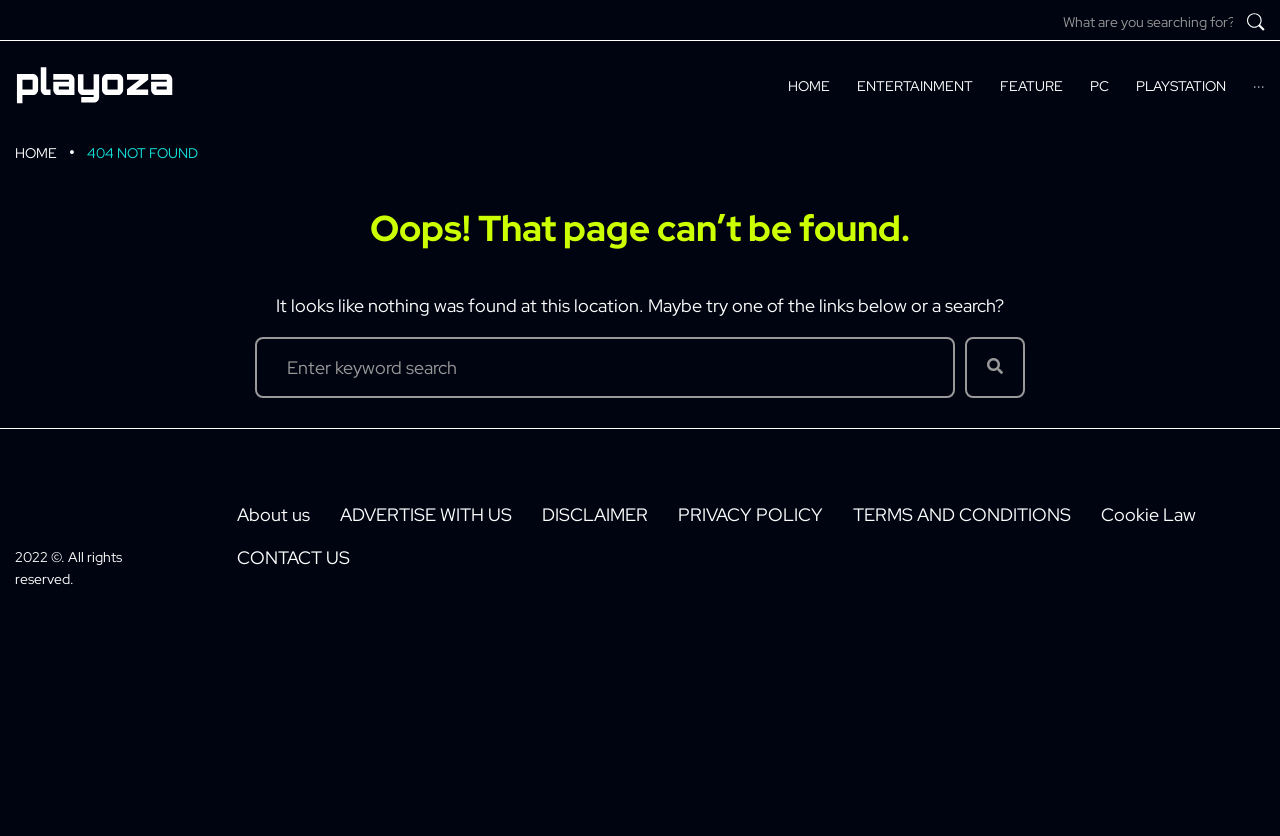Respond concisely with one word or phrase to the following query:
What is the error code displayed on the page?

404